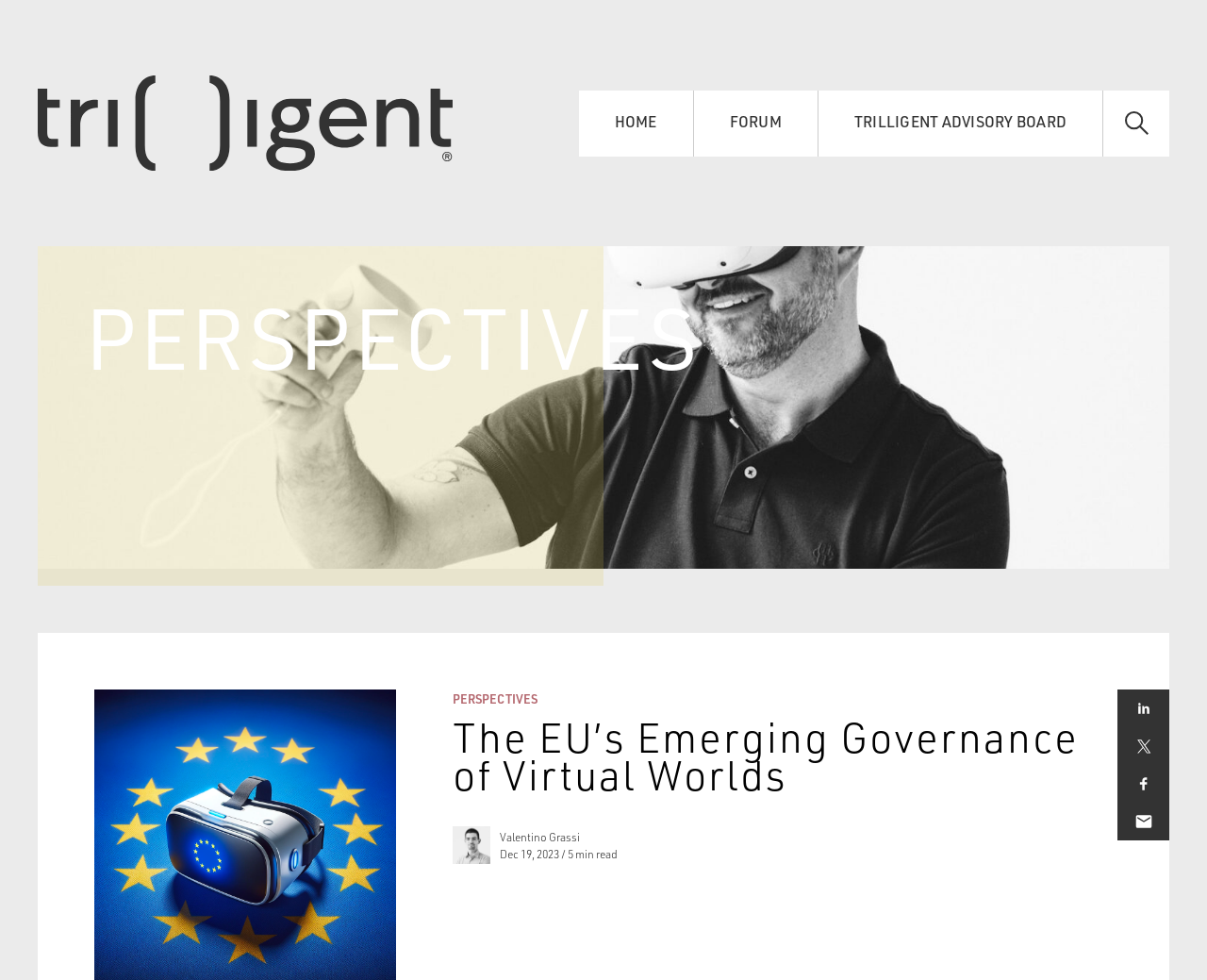Locate the UI element that matches the description Click to reveal in the webpage screenshot. Return the bounding box coordinates in the format (top-left x, top-left y, bottom-right x, bottom-right y), with values ranging from 0 to 1.

None